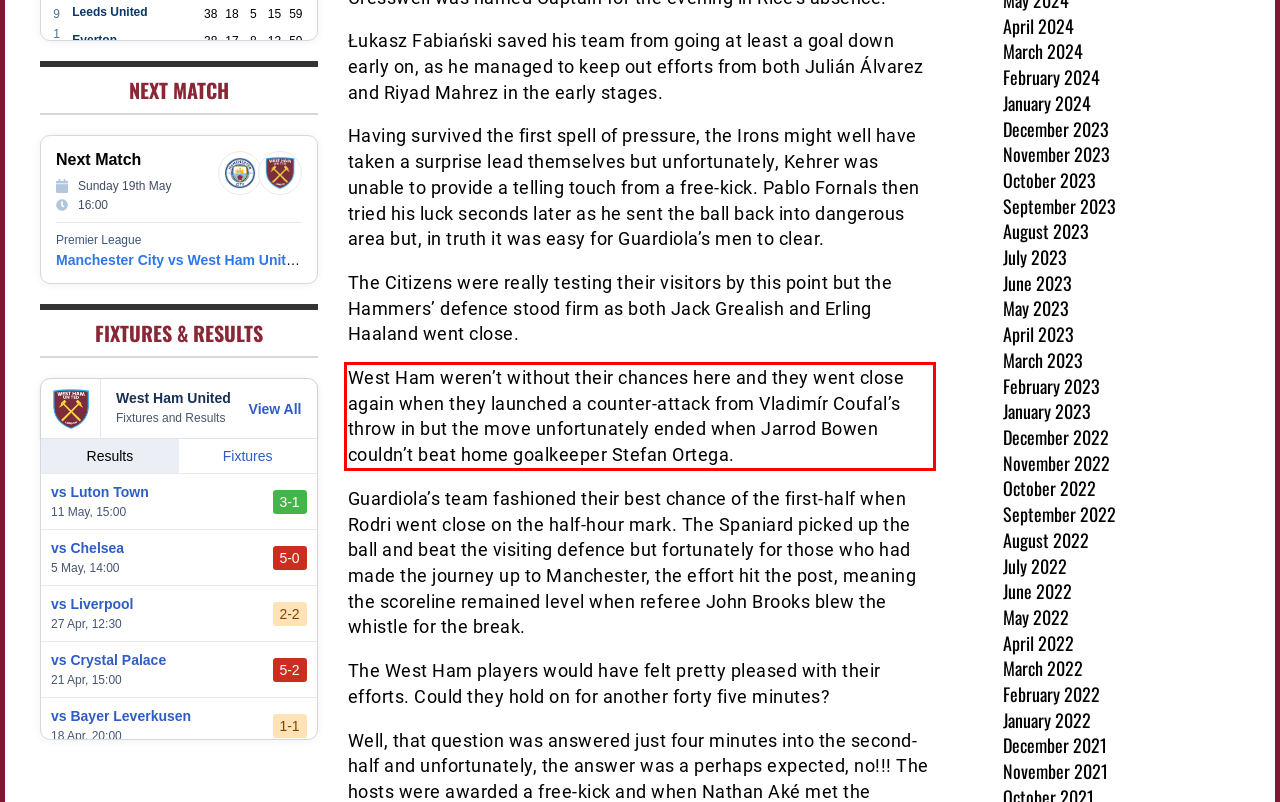The screenshot you have been given contains a UI element surrounded by a red rectangle. Use OCR to read and extract the text inside this red rectangle.

West Ham weren’t without their chances here and they went close again when they launched a counter-attack from Vladimír Coufal’s throw in but the move unfortunately ended when Jarrod Bowen couldn’t beat home goalkeeper Stefan Ortega.